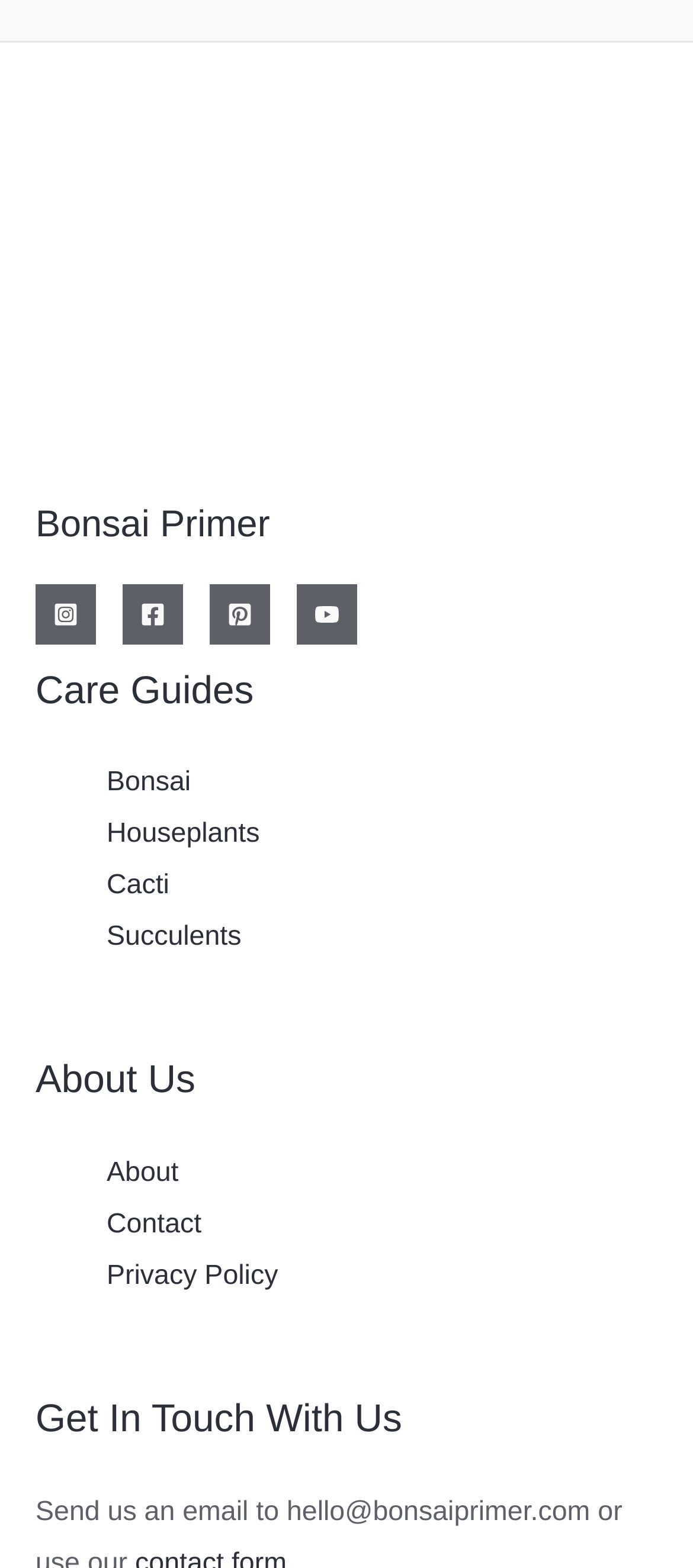Can you find the bounding box coordinates for the element to click on to achieve the instruction: "go to About page"?

[0.154, 0.738, 0.258, 0.758]